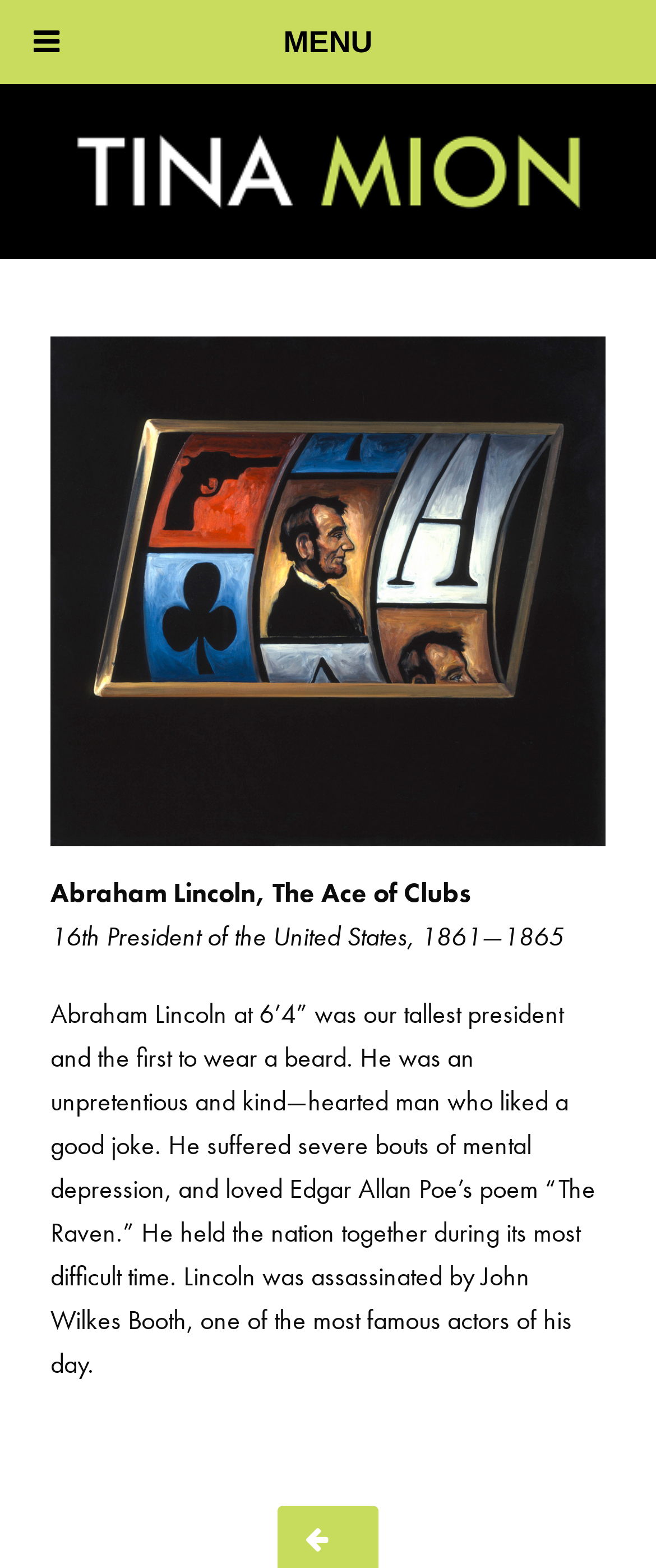What is the name of the artist who created the Abraham Lincoln painting?
Please respond to the question with a detailed and well-explained answer.

The webpage contains an image with the caption 'Abraham Lincoln art Tina mion painting', which suggests that Tina Mion is the artist who created the Abraham Lincoln painting.